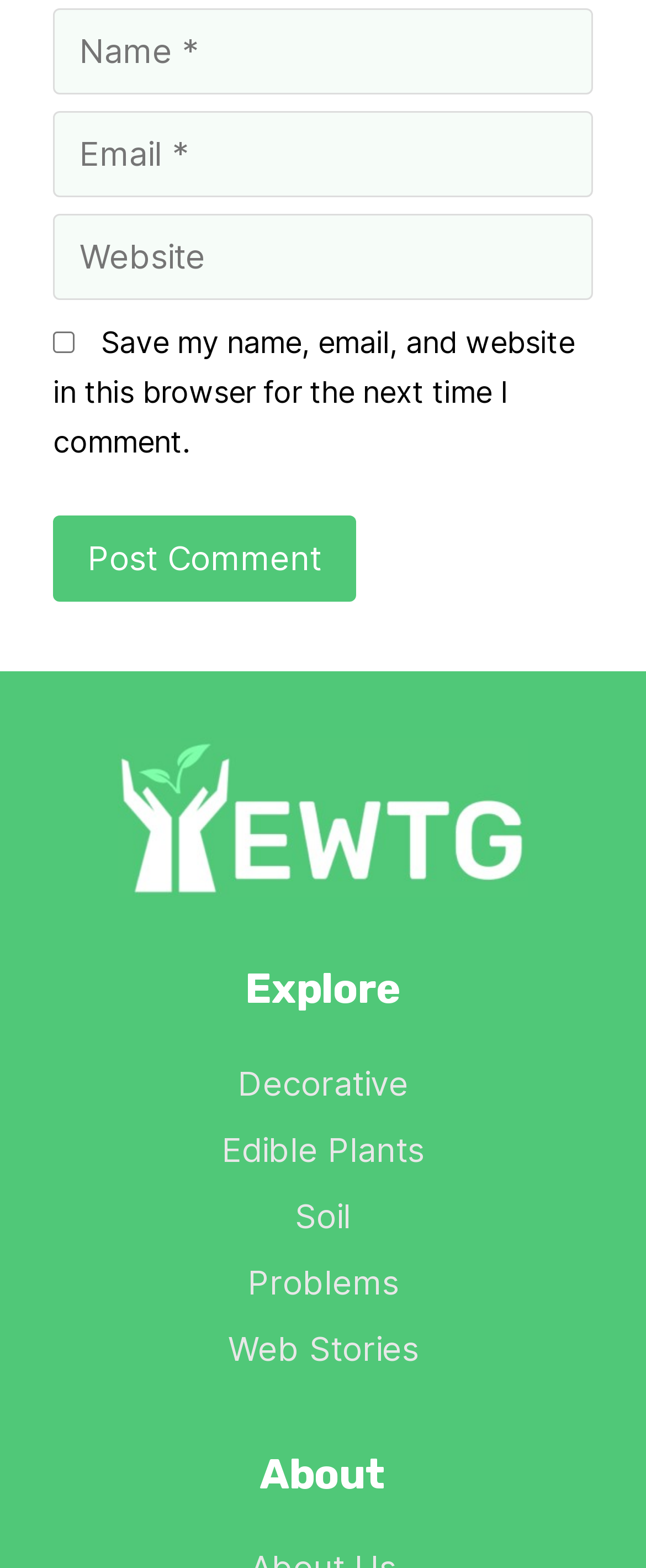What is the purpose of the checkbox?
Use the information from the image to give a detailed answer to the question.

The checkbox is labeled 'Save my name, email, and website in this browser for the next time I comment.' This suggests that its purpose is to save the user's comment information for future use.